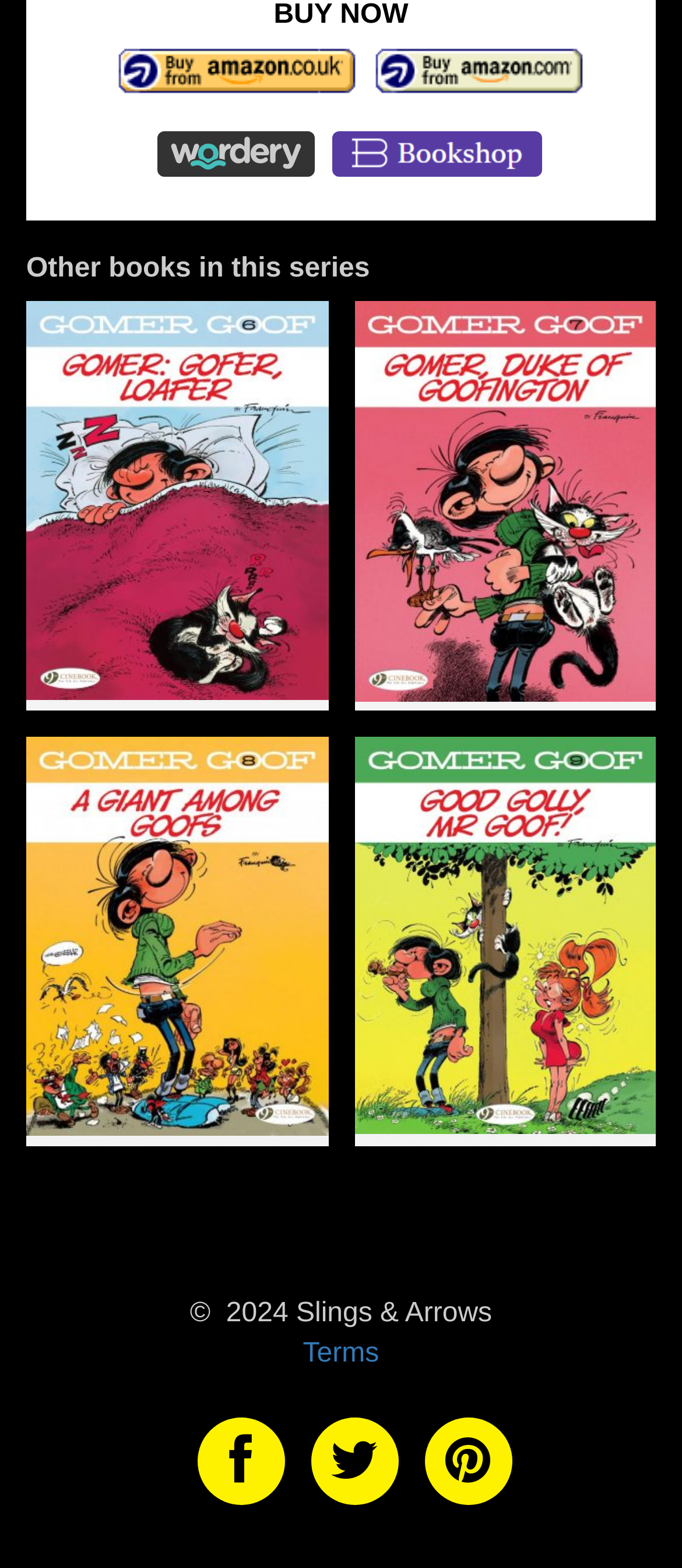Respond to the question below with a single word or phrase:
How many social media platforms are linked?

3